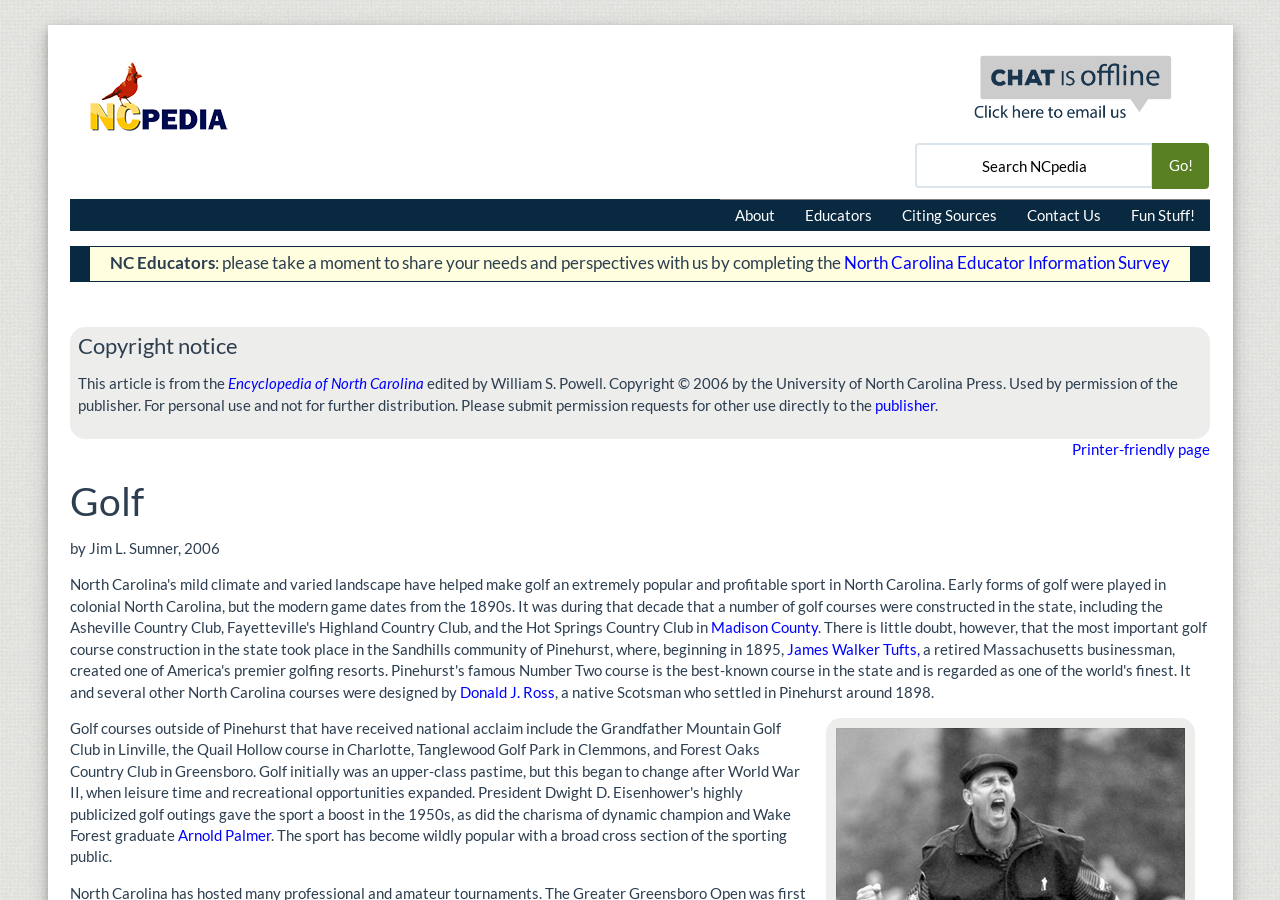Given the element description: "North Carolina Educator Information Survey", predict the bounding box coordinates of this UI element. The coordinates must be four float numbers between 0 and 1, given as [left, top, right, bottom].

[0.659, 0.281, 0.914, 0.303]